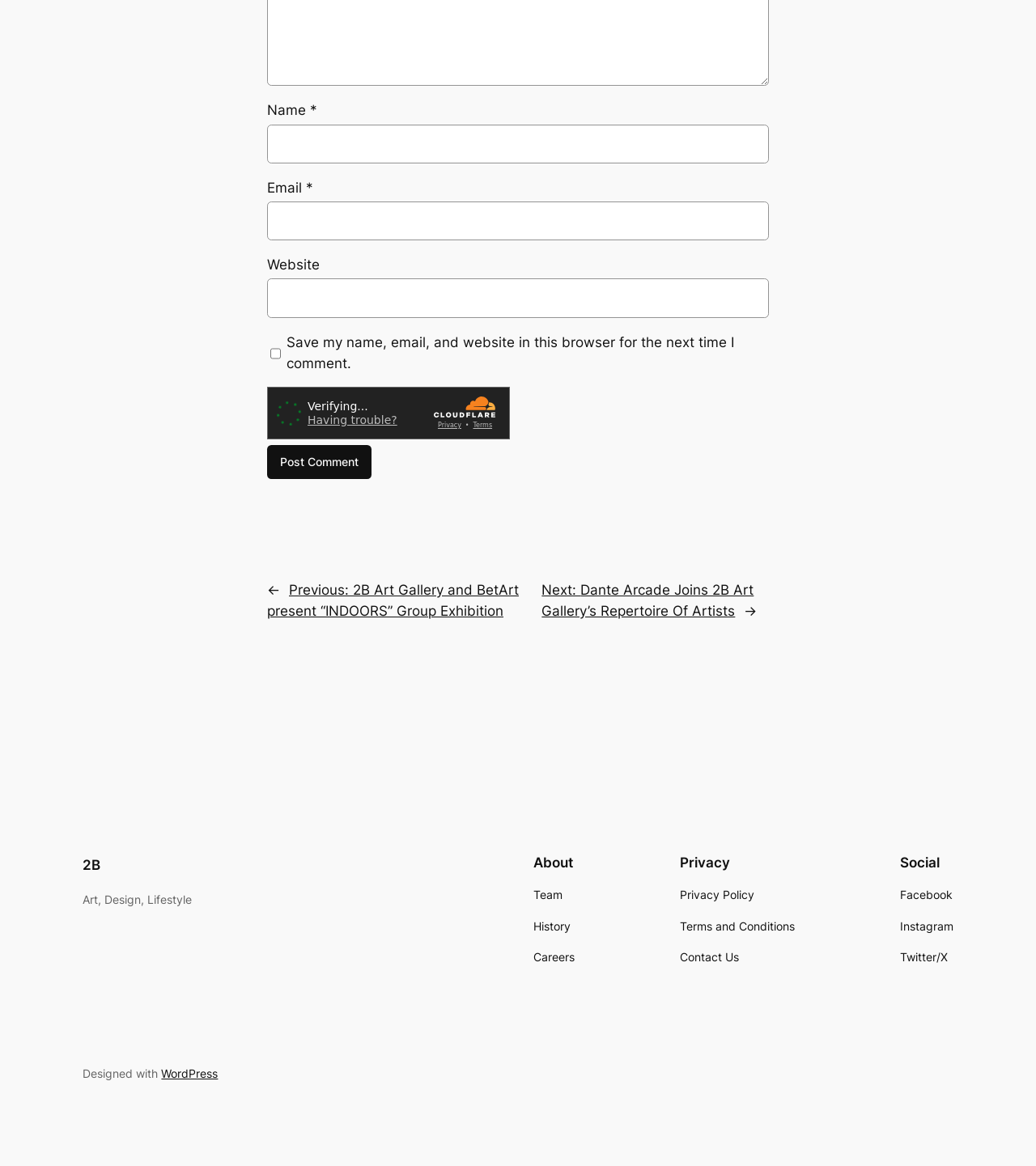Pinpoint the bounding box coordinates of the clickable area necessary to execute the following instruction: "Go to the previous post". The coordinates should be given as four float numbers between 0 and 1, namely [left, top, right, bottom].

[0.258, 0.499, 0.501, 0.531]